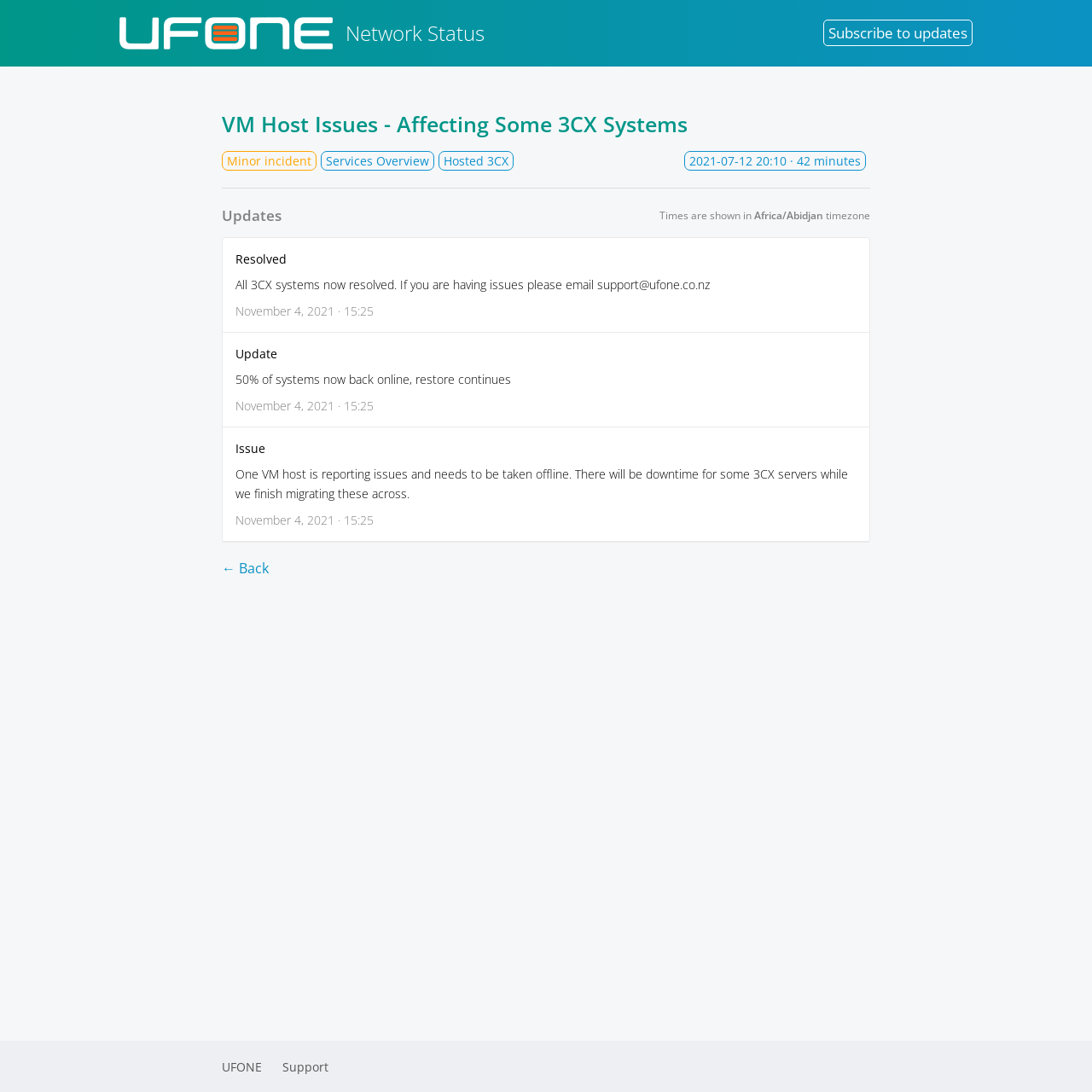Identify the bounding box coordinates of the section to be clicked to complete the task described by the following instruction: "View updates". The coordinates should be four float numbers between 0 and 1, formatted as [left, top, right, bottom].

[0.216, 0.229, 0.262, 0.244]